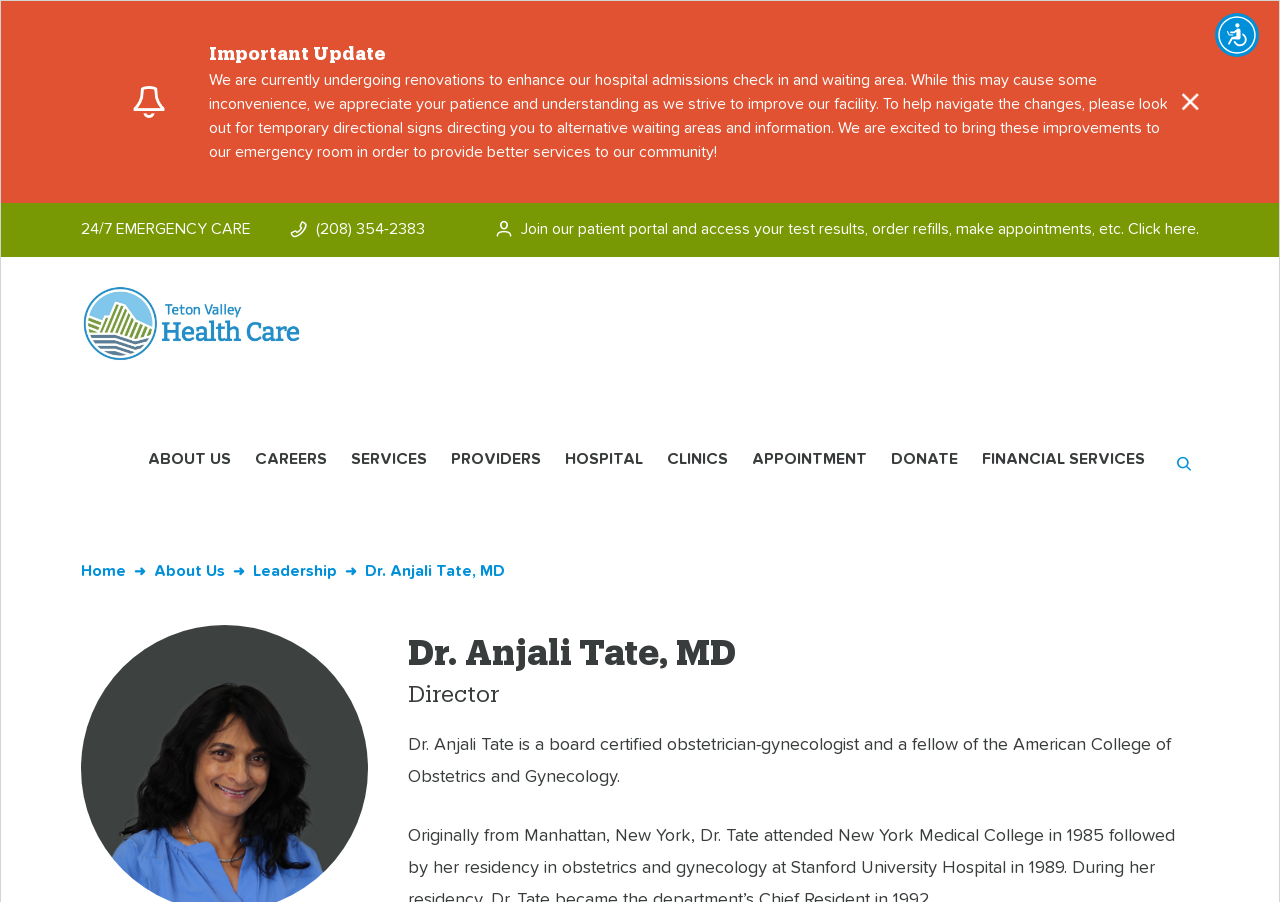Locate the UI element described by aria-label="Accessibility Menu" title="Accessibility Menu" in the provided webpage screenshot. Return the bounding box coordinates in the format (top-left x, top-left y, bottom-right x, bottom-right y), ensuring all values are between 0 and 1.

[0.949, 0.014, 0.984, 0.063]